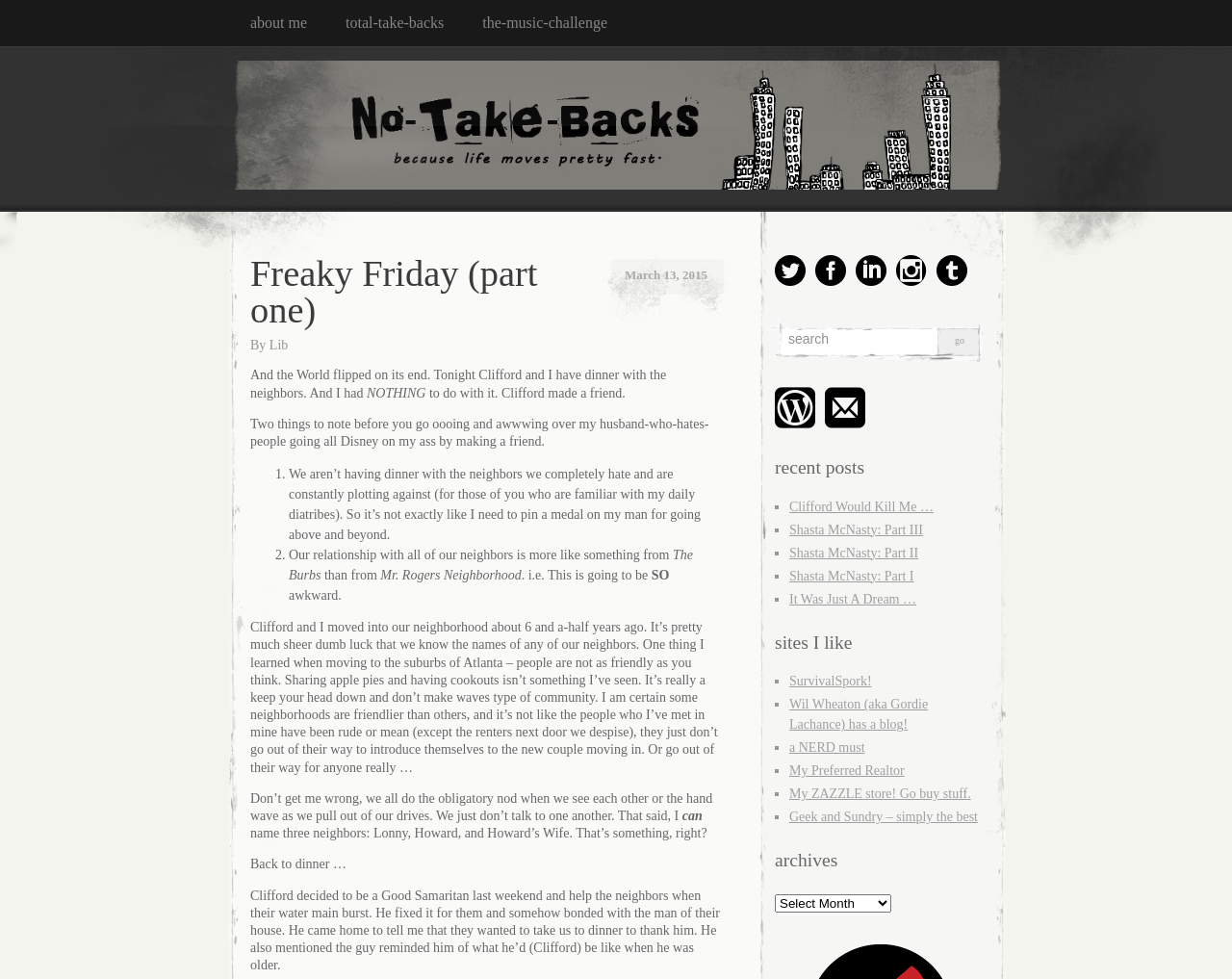How many neighbors can the author name?
Use the image to answer the question with a single word or phrase.

Three